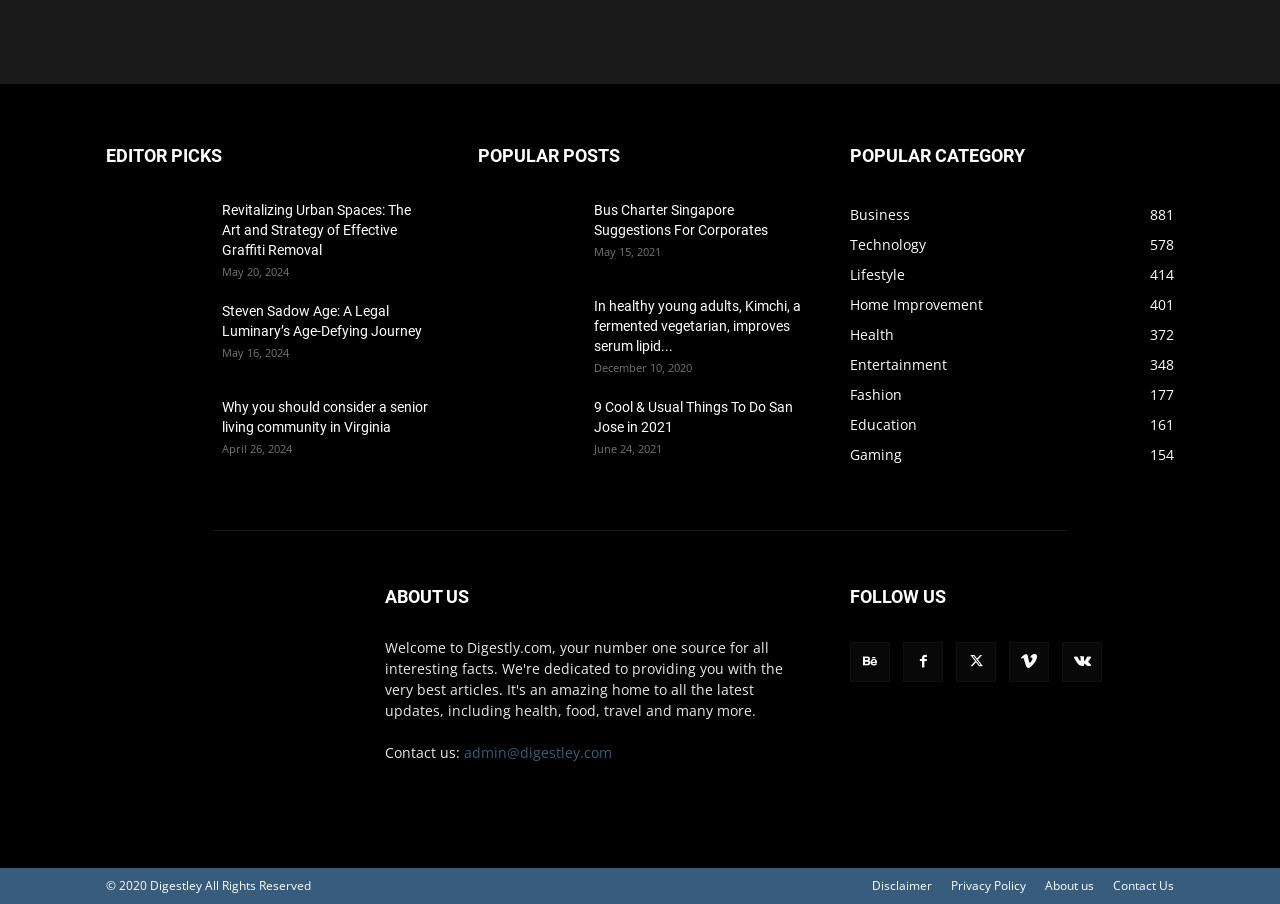Can you identify the bounding box coordinates of the clickable region needed to carry out this instruction: 'Click on 'EDITOR PICKS''? The coordinates should be four float numbers within the range of 0 to 1, stated as [left, top, right, bottom].

[0.083, 0.155, 0.336, 0.188]